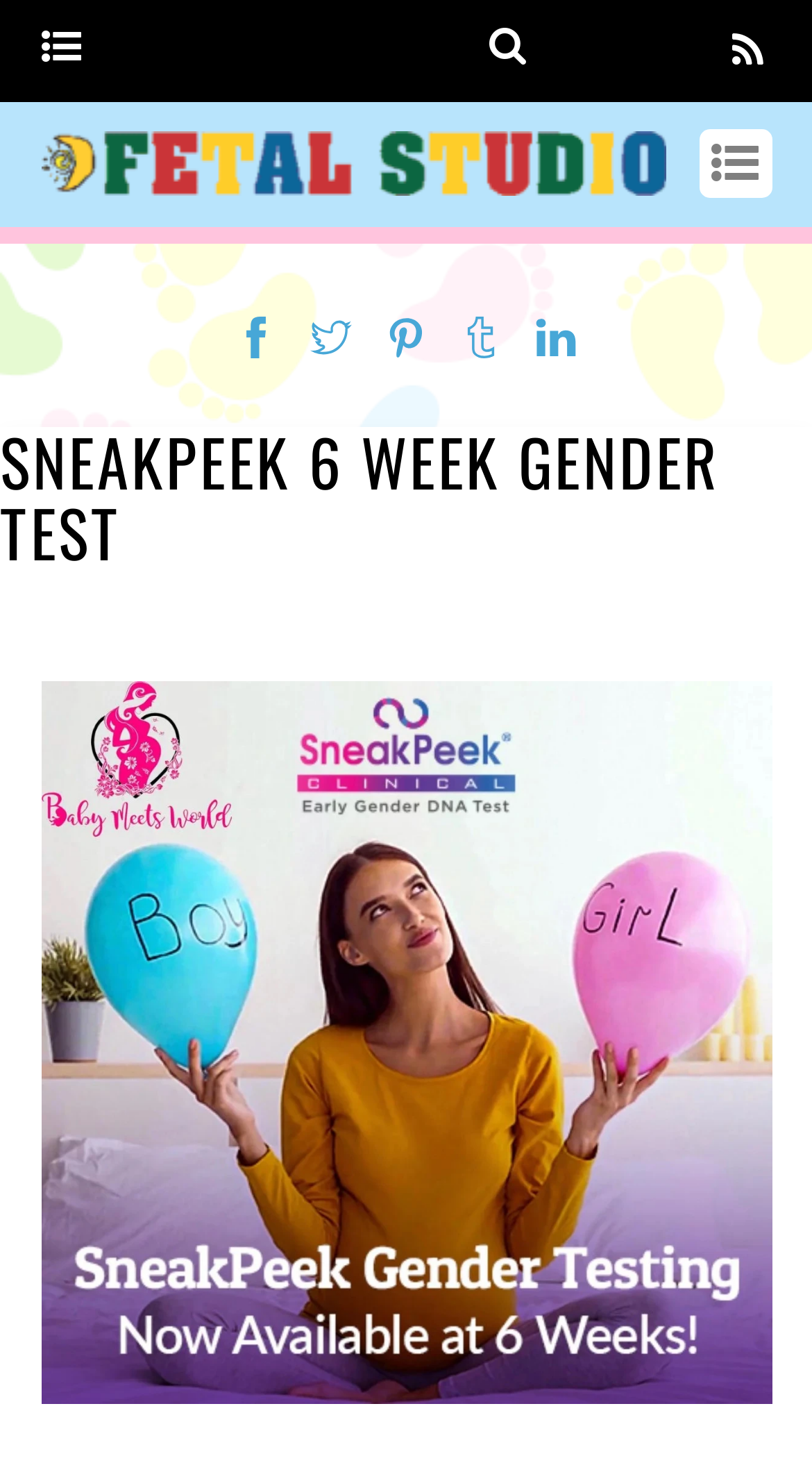Please specify the bounding box coordinates of the area that should be clicked to accomplish the following instruction: "Click on the Fetal Studio link". The coordinates should consist of four float numbers between 0 and 1, i.e., [left, top, right, bottom].

[0.05, 0.095, 0.819, 0.143]